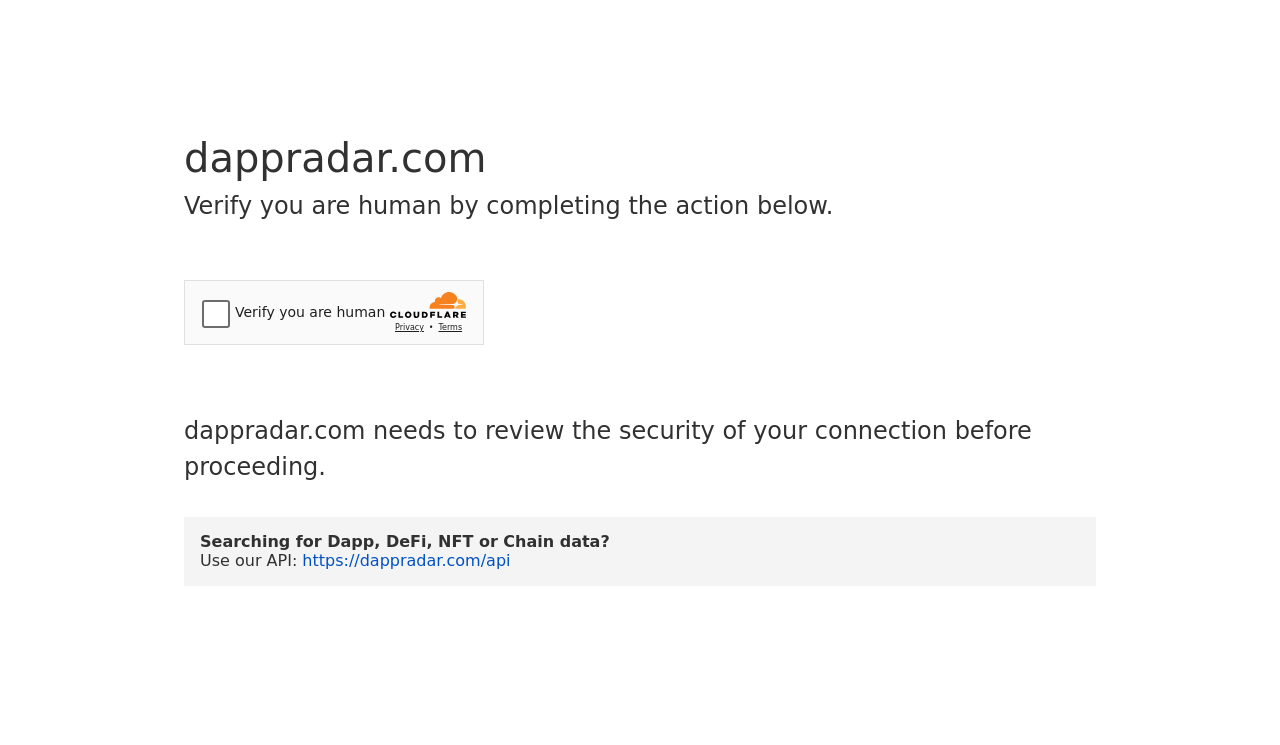What is the website's main domain?
Based on the screenshot, provide your answer in one word or phrase.

dappradar.com